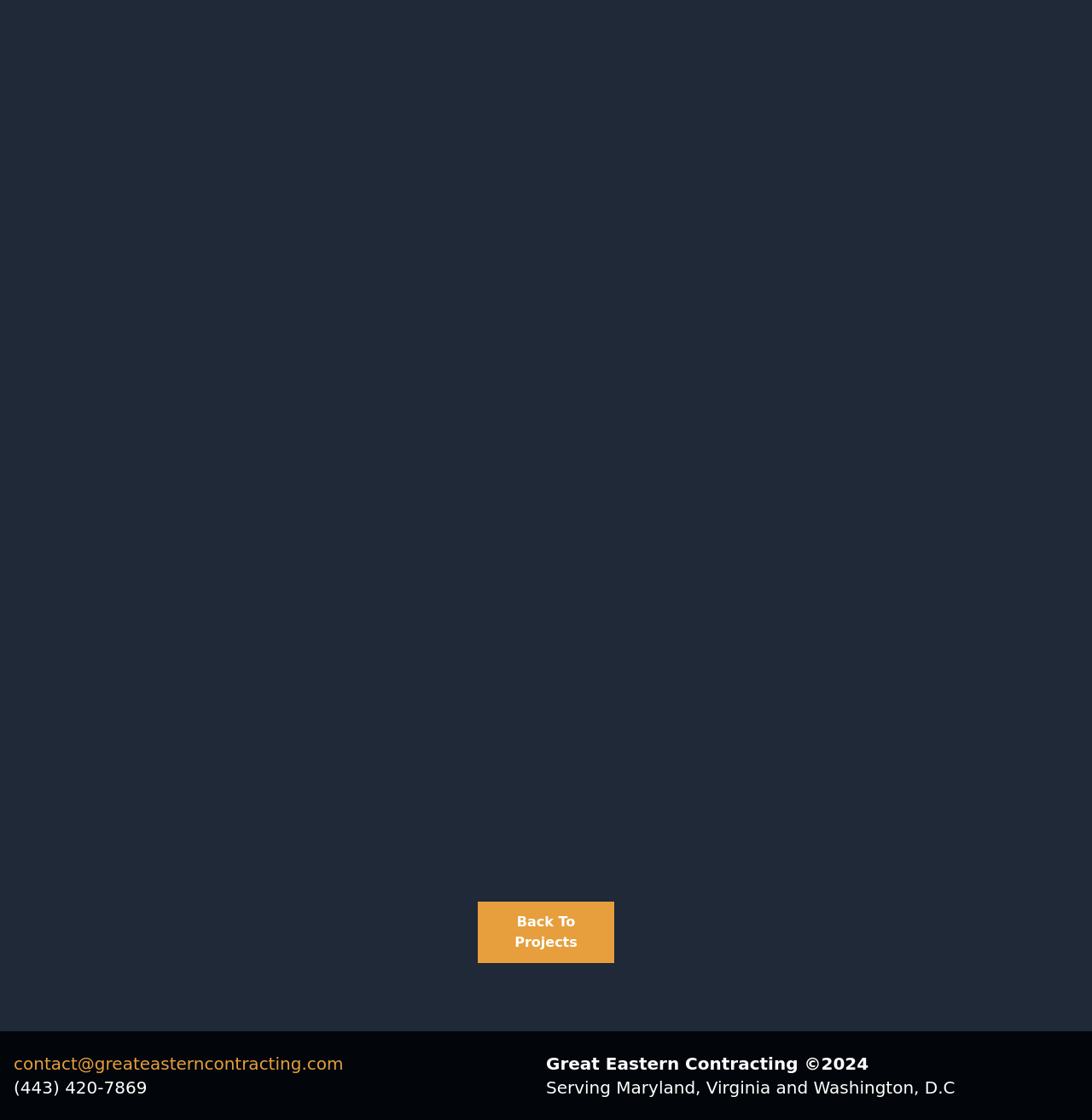Using the format (top-left x, top-left y, bottom-right x, bottom-right y), provide the bounding box coordinates for the described UI element. All values should be floating point numbers between 0 and 1: Get FreeBSD

None